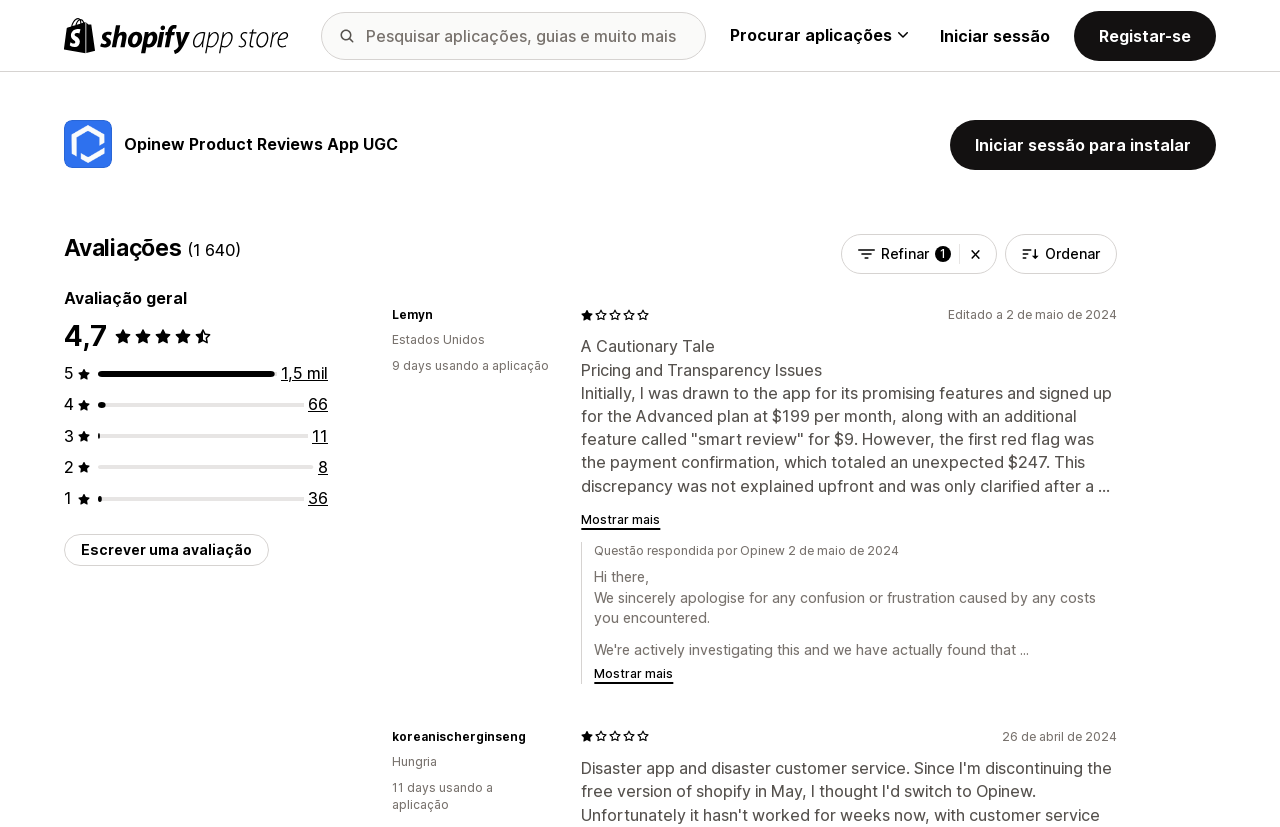Provide the bounding box coordinates of the HTML element this sentence describes: "Escrever uma avaliação".

[0.05, 0.646, 0.21, 0.685]